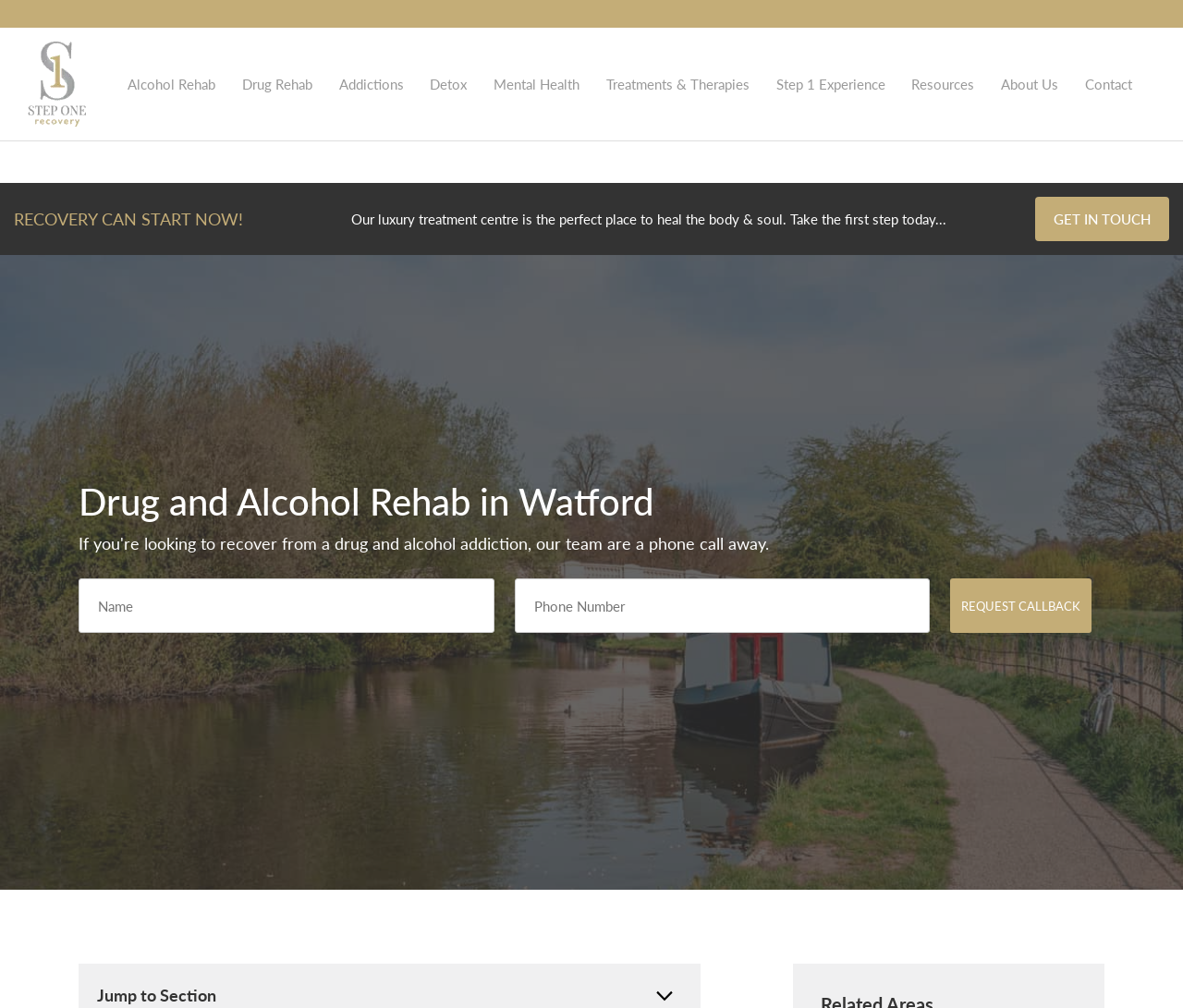Identify the bounding box coordinates for the region of the element that should be clicked to carry out the instruction: "Explore 'About Us' section". The bounding box coordinates should be four float numbers between 0 and 1, i.e., [left, top, right, bottom].

[0.846, 0.071, 0.895, 0.096]